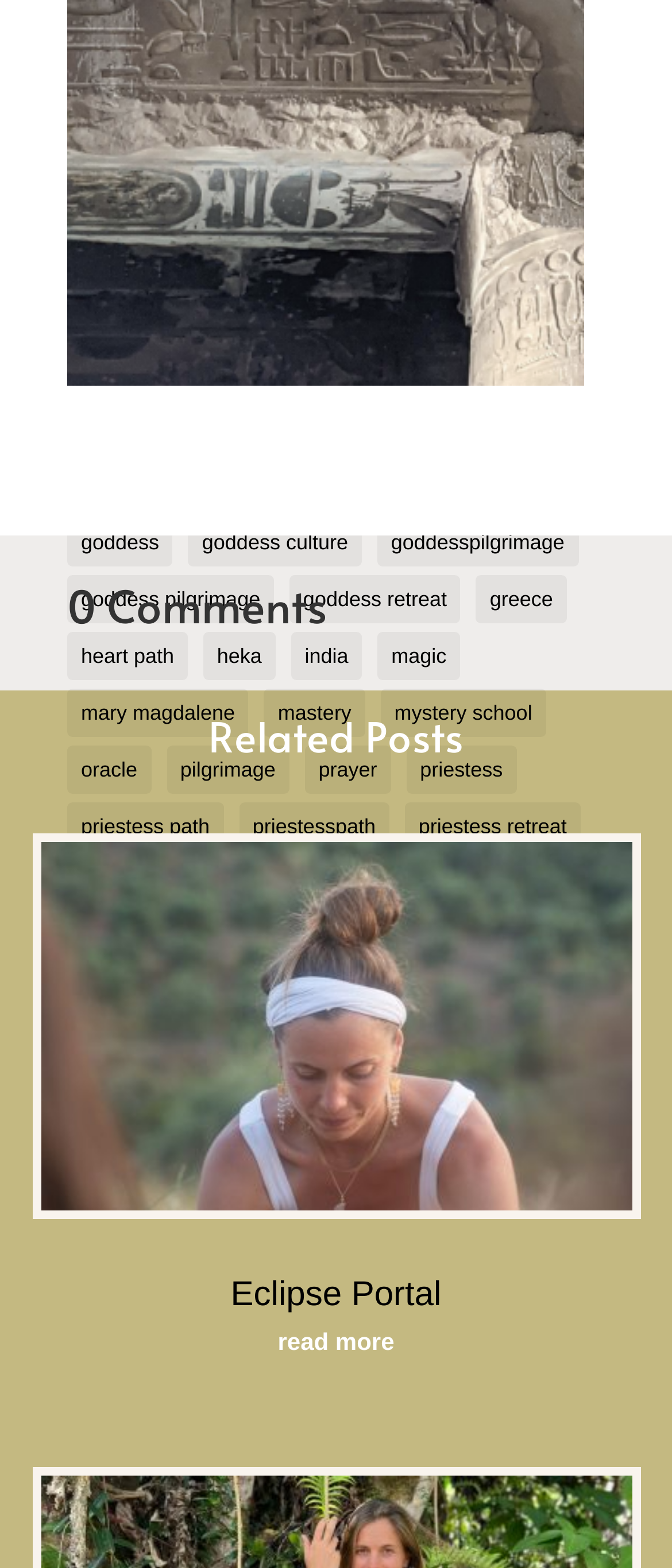How many items are related to 'goddess'?
Refer to the image and offer an in-depth and detailed answer to the question.

I searched for links related to 'goddess' and found 'goddess (15 items)', 'goddess culture (1 item)', 'goddesspilgrimage (1 item)', and 'goddess pilgrimage (2 items)', which adds up to 18 items.